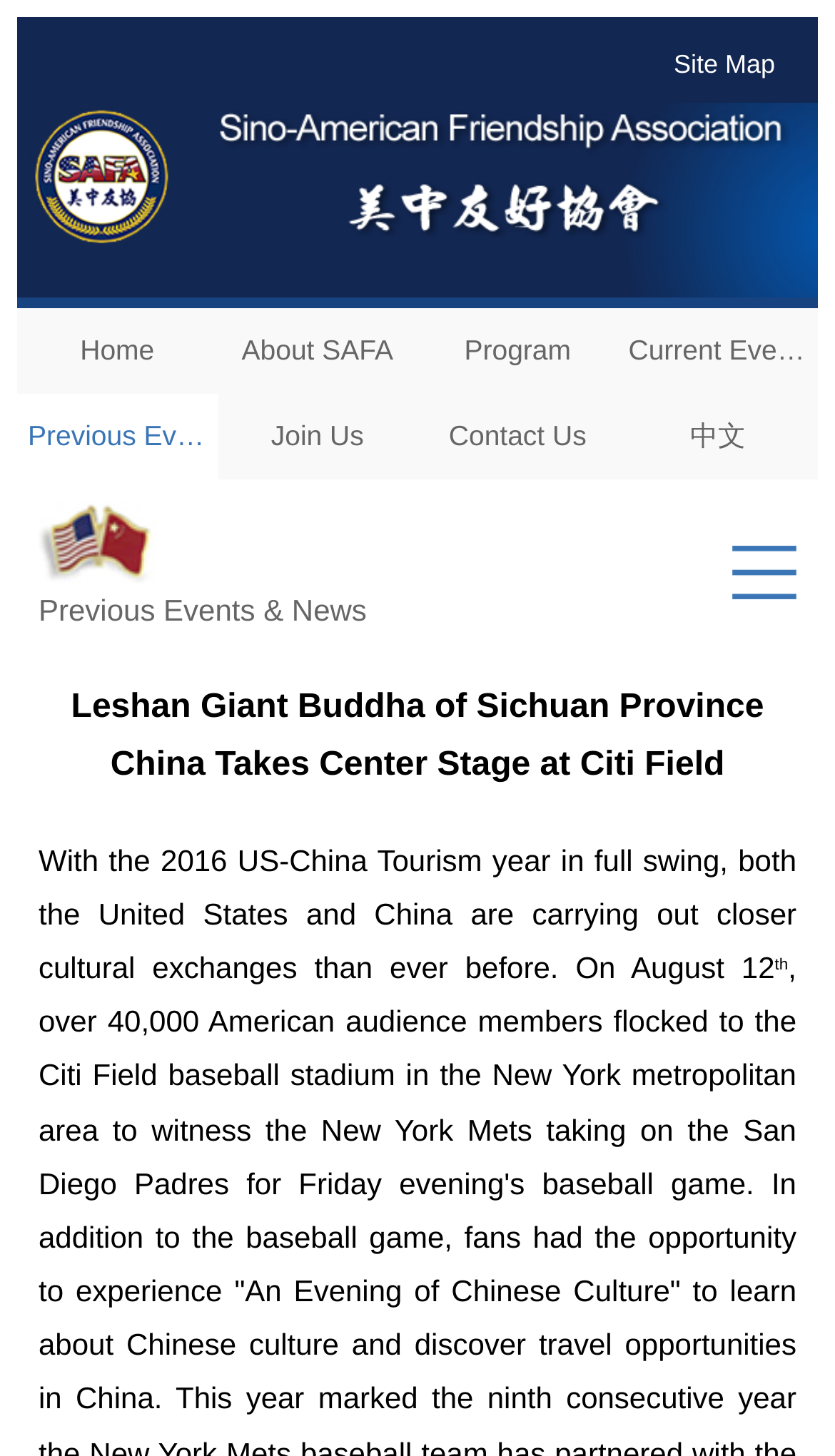What is the topic of the main article?
From the screenshot, supply a one-word or short-phrase answer.

US-China cultural exchange